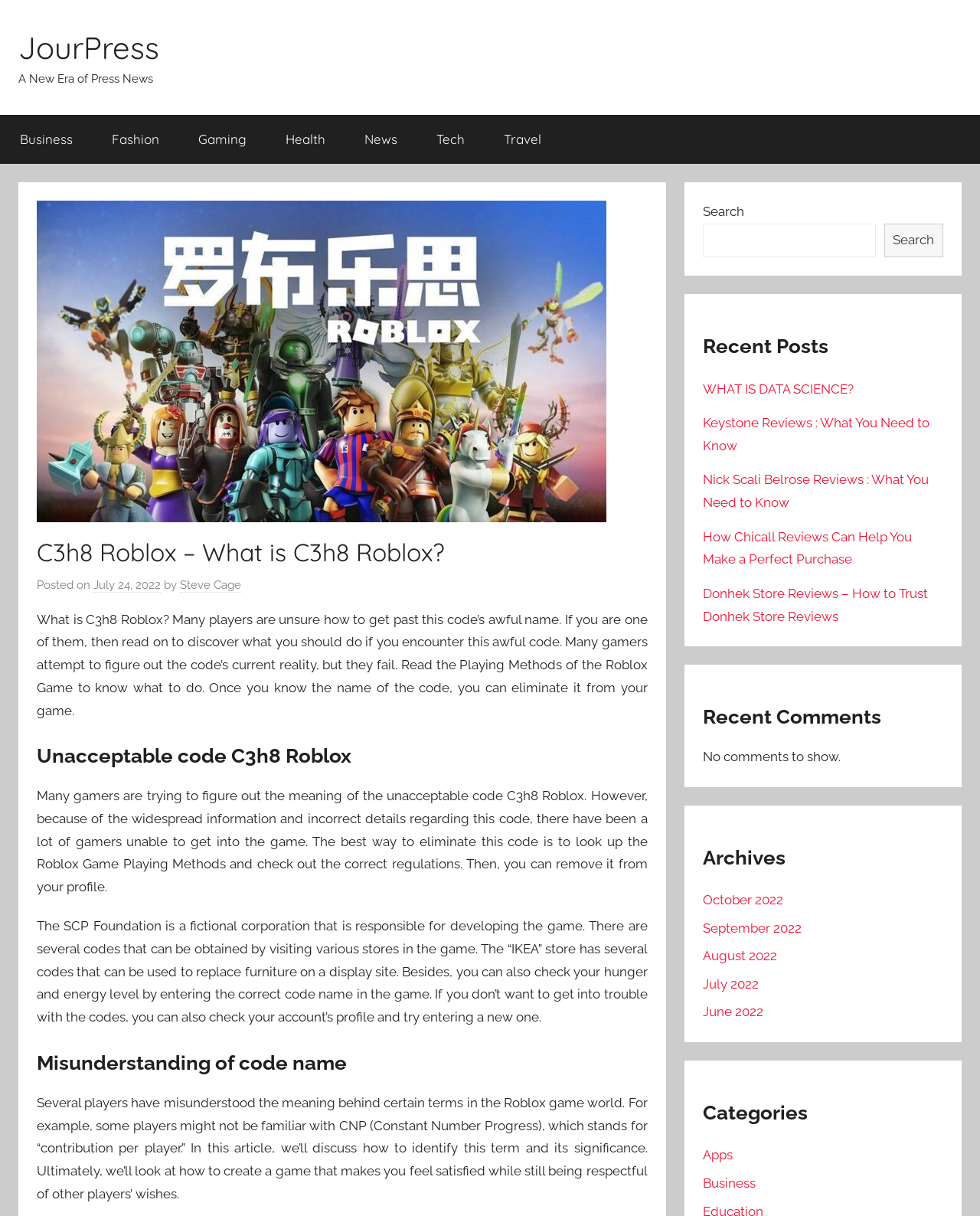Find the bounding box coordinates for the UI element whose description is: "WHAT IS DATA SCIENCE?". The coordinates should be four float numbers between 0 and 1, in the format [left, top, right, bottom].

[0.717, 0.313, 0.871, 0.326]